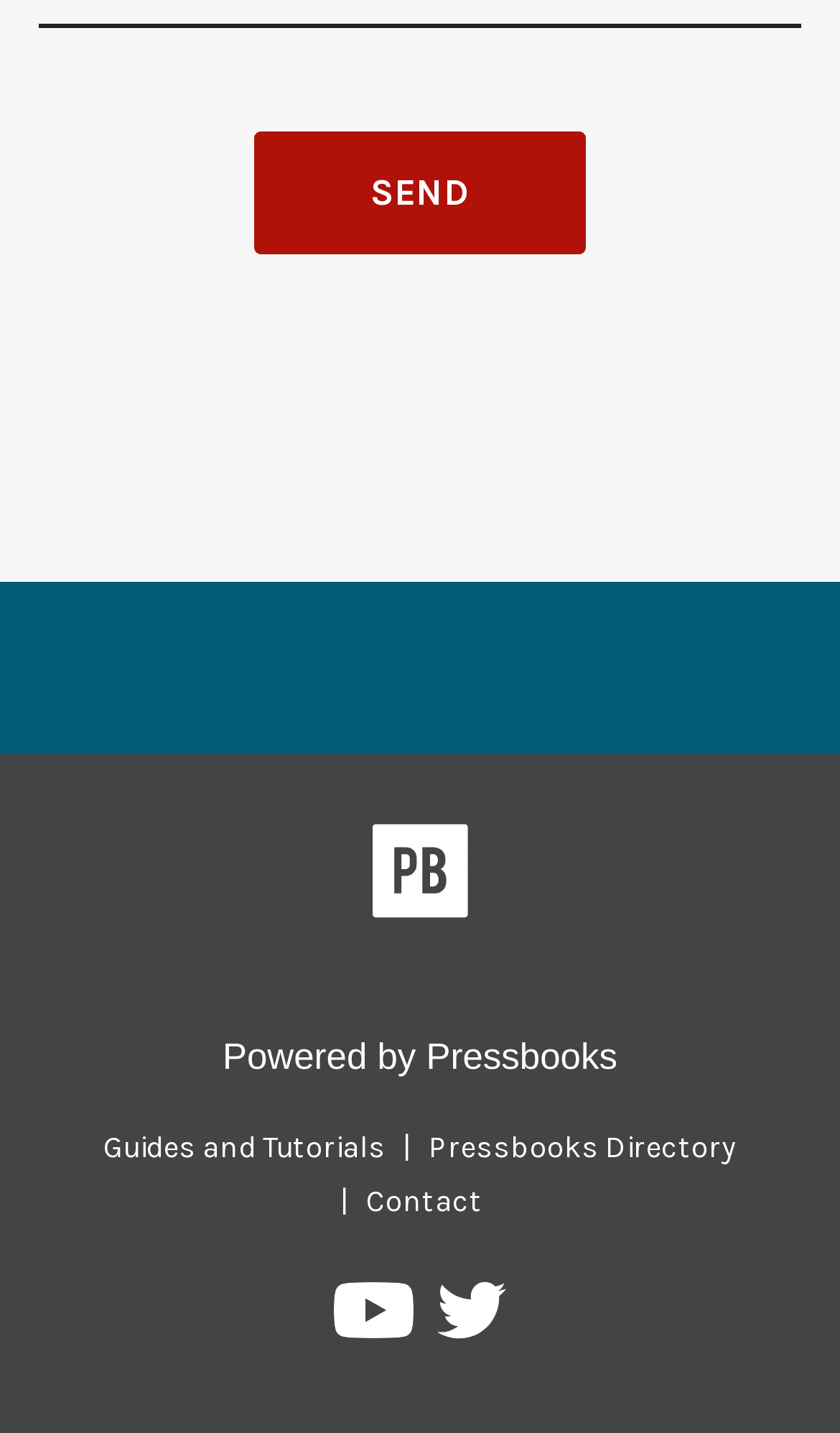Refer to the image and provide a thorough answer to this question:
What is the name of the platform on YouTube?

The link with the text 'YouTube Pressbooks on YouTube' has an image with the text 'YouTube', indicating that the platform on YouTube is Pressbooks.